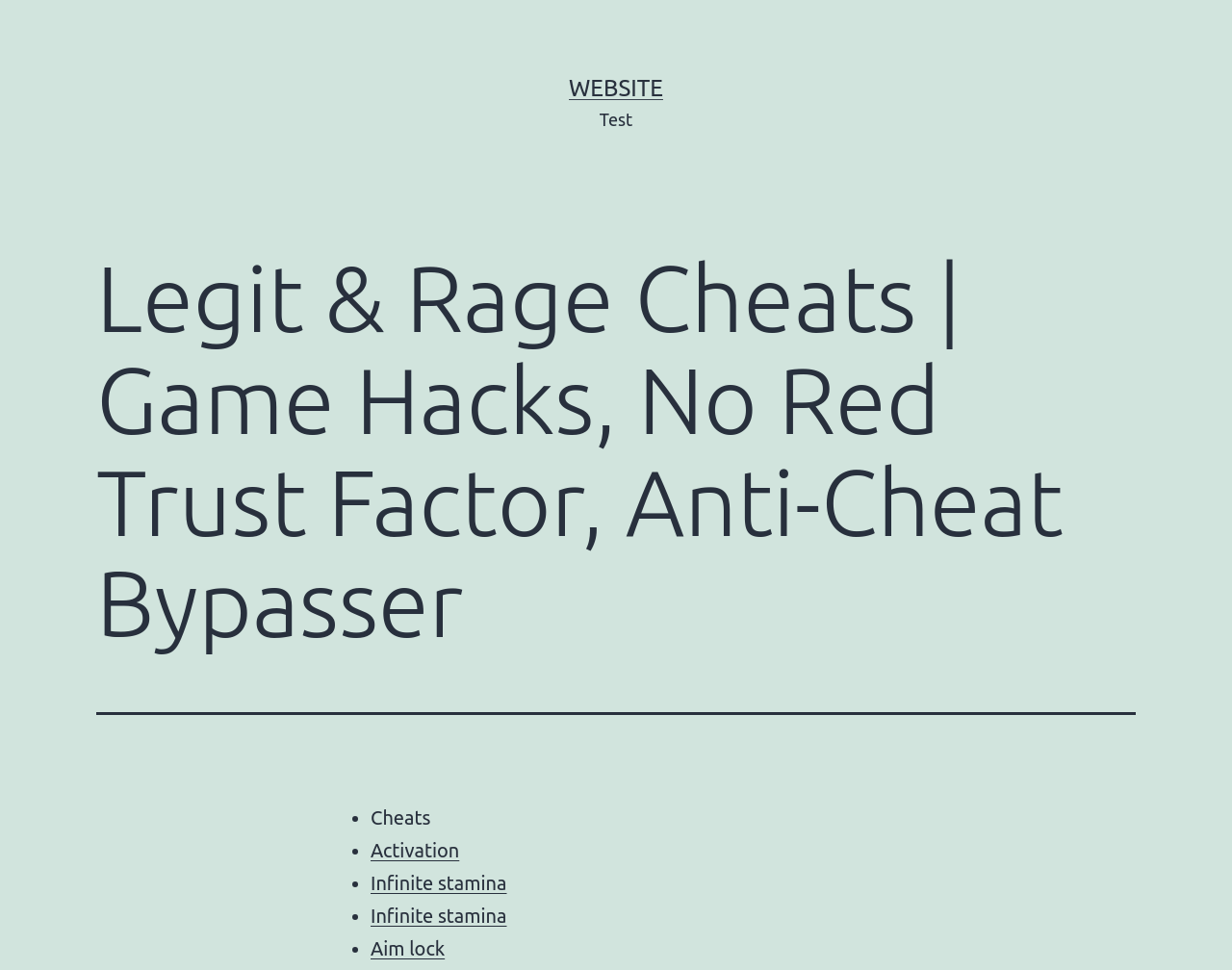Identify and provide the bounding box for the element described by: "Activation".

[0.301, 0.865, 0.373, 0.888]